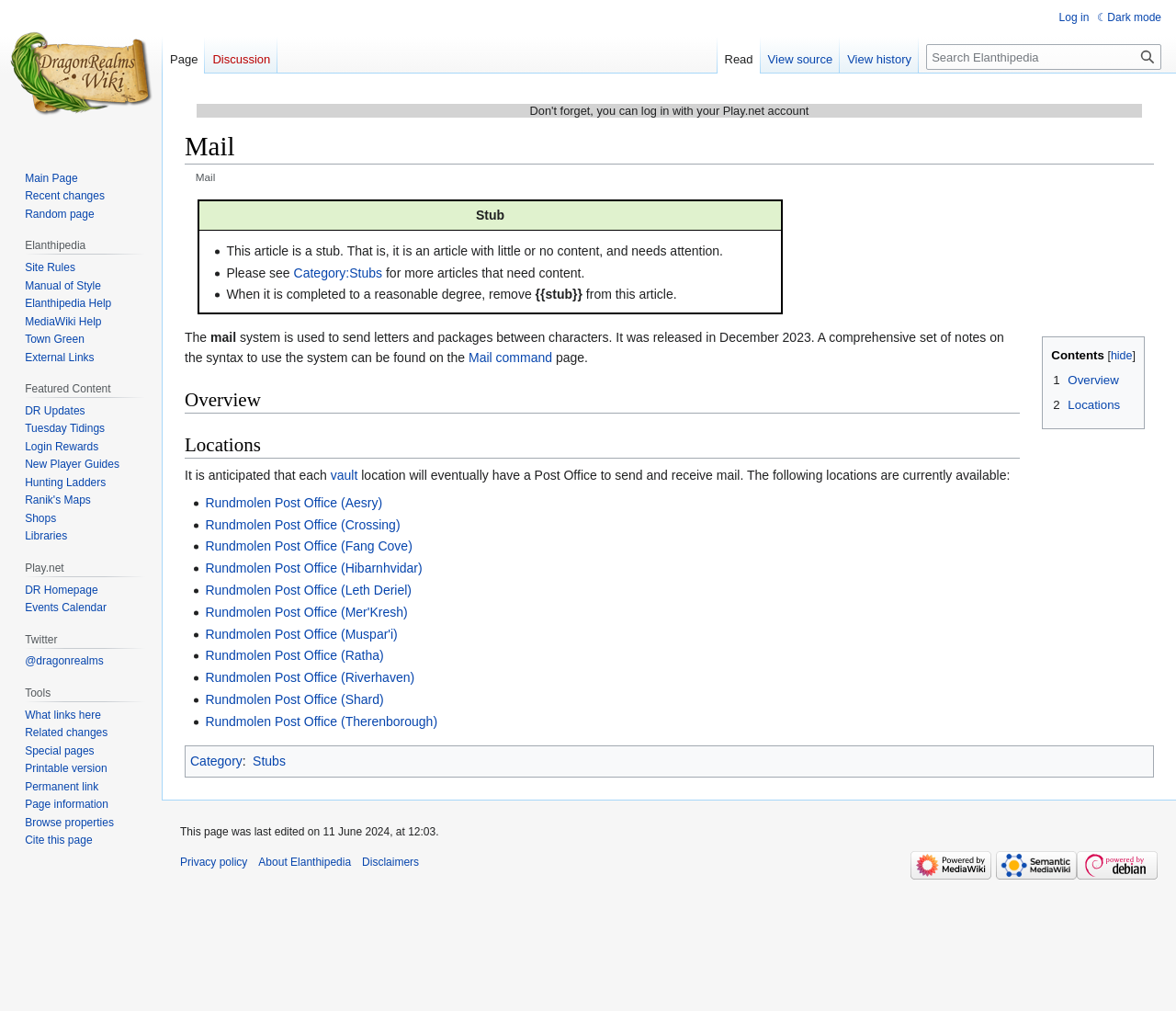How many post offices are currently available?
Using the details from the image, give an elaborate explanation to answer the question.

The webpage lists 9 post offices that are currently available, including Rundmolen Post Office (Aesry), Rundmolen Post Office (Crossing), Rundmolen Post Office (Fang Cove), and so on.